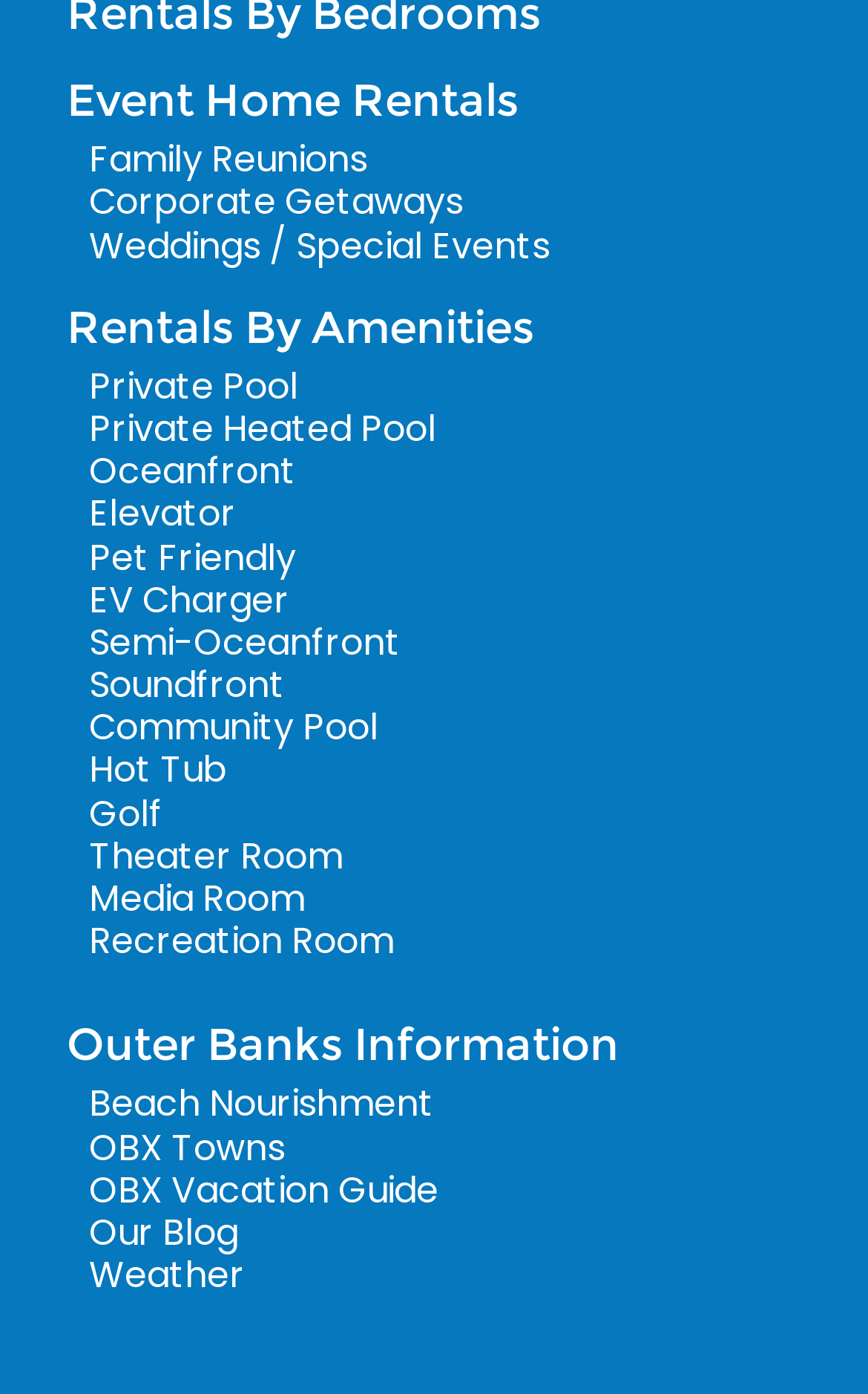How many amenities are listed for rentals?
Provide a detailed and extensive answer to the question.

I counted the number of links under the 'Rentals By Amenities' category and found 15 amenities listed, including Private Pool, Private Heated Pool, Oceanfront, and more.